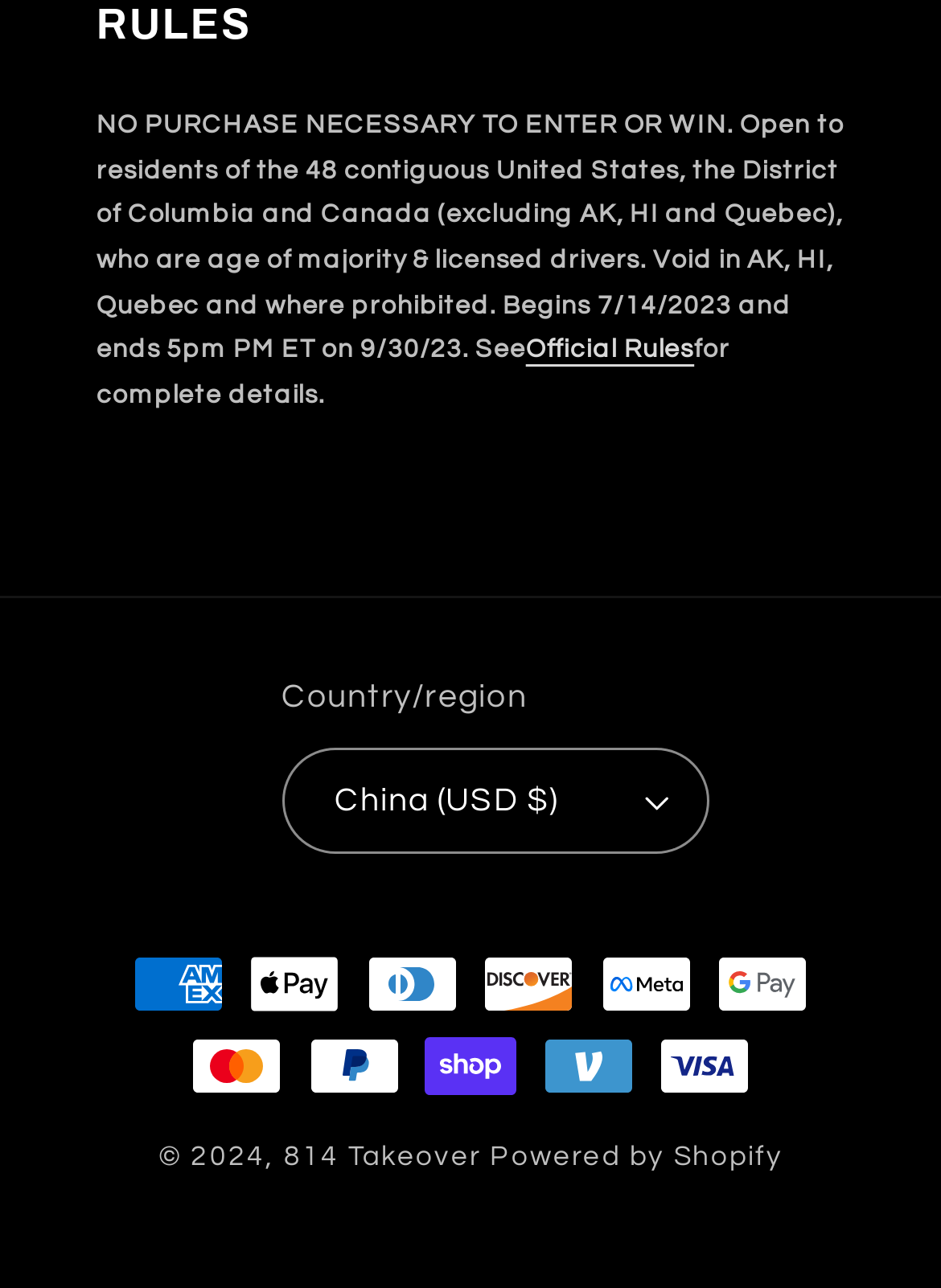Please answer the following question using a single word or phrase: 
What is the age requirement to enter the contest?

Age of majority